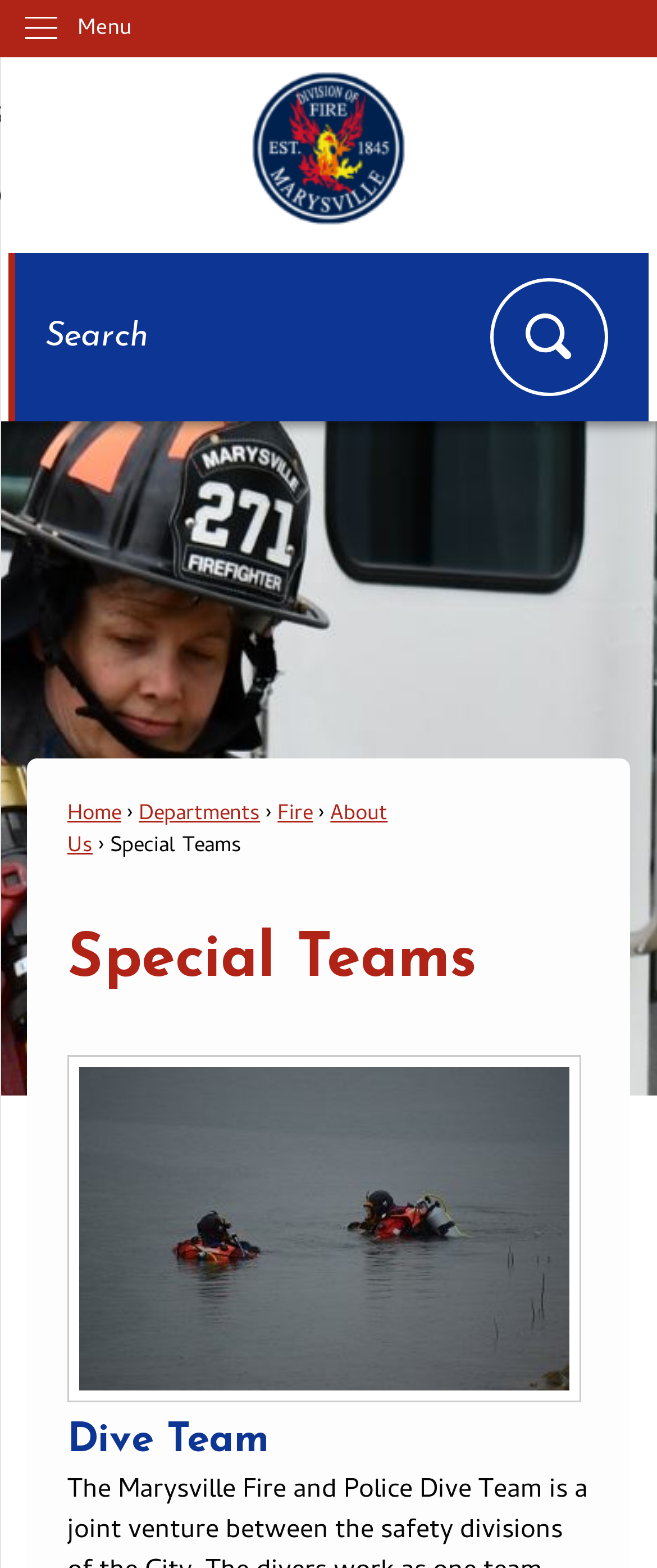Given the element description alt="Marysville OH Fire Homepage", identify the bounding box coordinates for the UI element on the webpage screenshot. The format should be (top-left x, top-left y, bottom-right x, bottom-right y), with values between 0 and 1.

[0.041, 0.041, 0.959, 0.148]